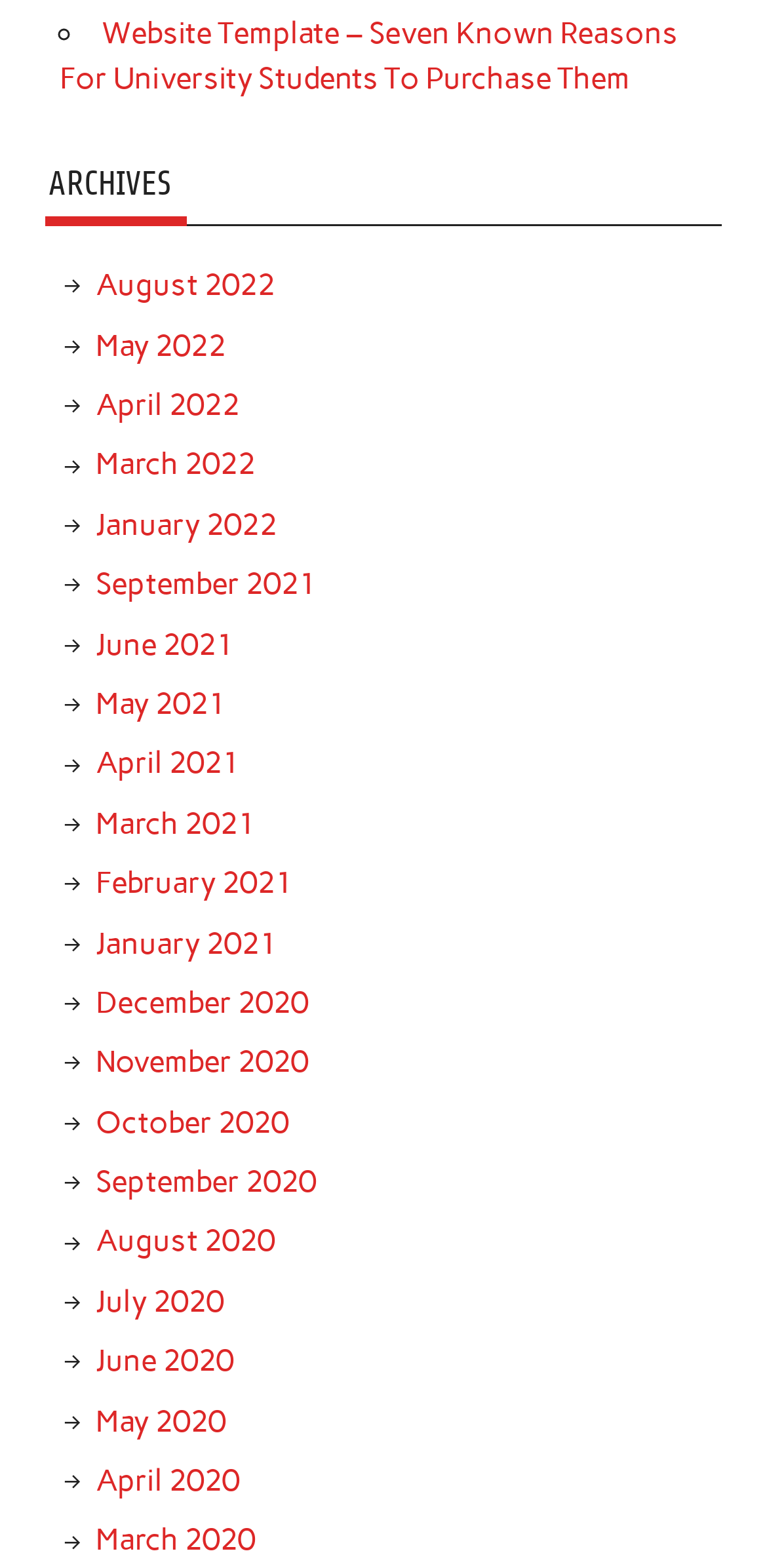Determine the bounding box coordinates of the element that should be clicked to execute the following command: "Browse March 2021 archives".

[0.125, 0.514, 0.332, 0.536]